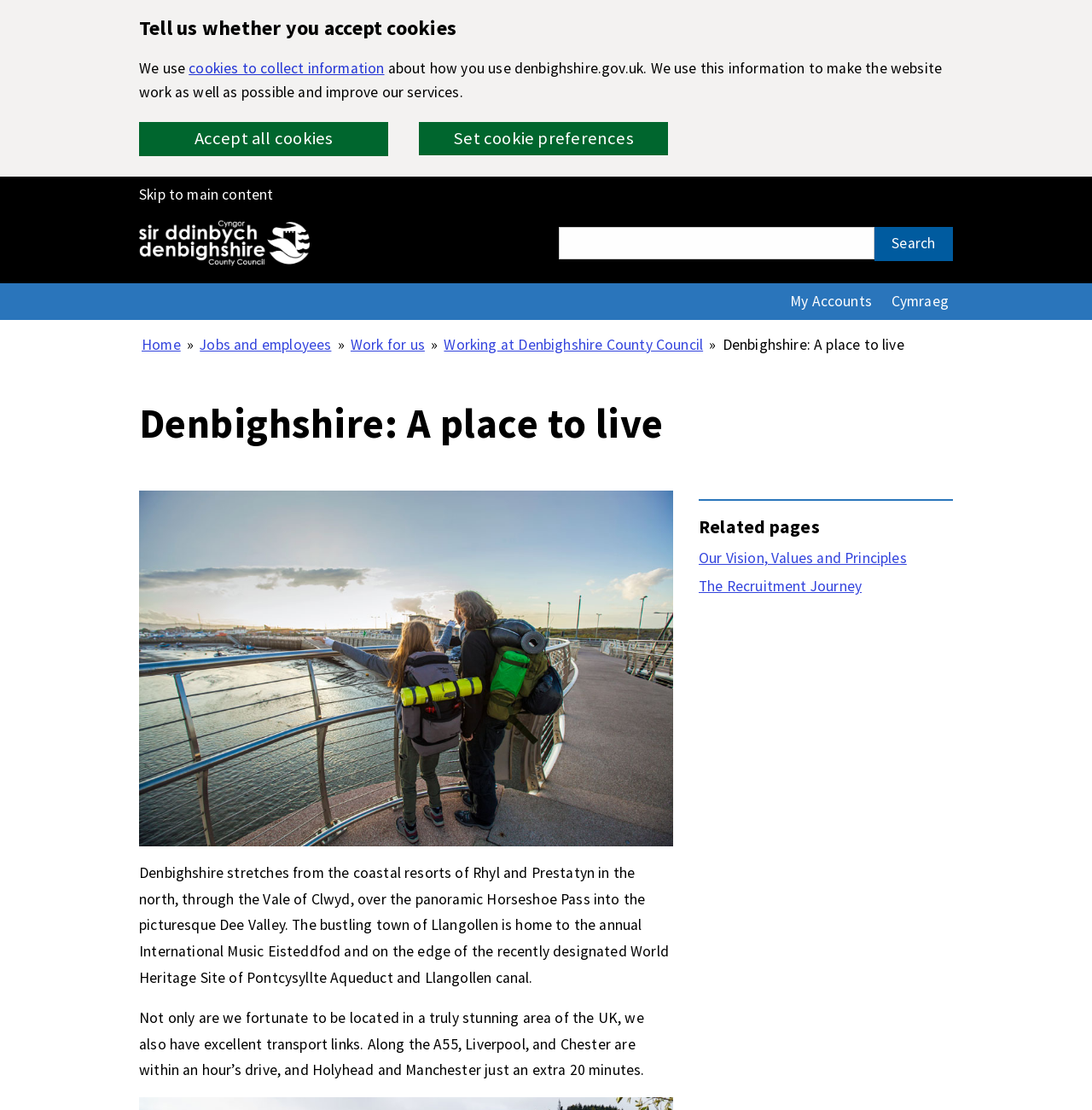Explain in detail what is displayed on the webpage.

The webpage is about Denbighshire, a place to live, and is provided by Denbighshire County Council. At the top of the page, there is a cookie banner with a heading "Tell us whether you accept cookies" and a brief description of how cookies are used on the website. Below the cookie banner, there are two buttons: "Accept all cookies" and "Set cookie preferences".

To the right of the cookie banner, there is a link to skip to the main content and a link to the Denbighshire County Council website, accompanied by an image of the council's logo. A search bar is located on the top right corner of the page, with a search button next to it.

Below the search bar, there are links to "My Accounts" and "Cymraeg" (Welsh language). A breadcrumb navigation menu is located below, showing the path "Home > Jobs and employees > Work for us > Working at Denbighshire County Council > Denbighshire: A place to live".

The main content of the page is divided into two sections. The first section has a heading "Denbighshire: A place to live" and features an image of Pont y Draig Bridge. Below the image, there is a descriptive text about Denbighshire, highlighting its natural beauty, transport links, and attractions.

The second section is headed "Related pages" and lists two links: "Our Vision, Values and Principles" and "The Recruitment Journey". Overall, the webpage provides an introduction to Denbighshire as a place to live and work, with links to related pages and resources.